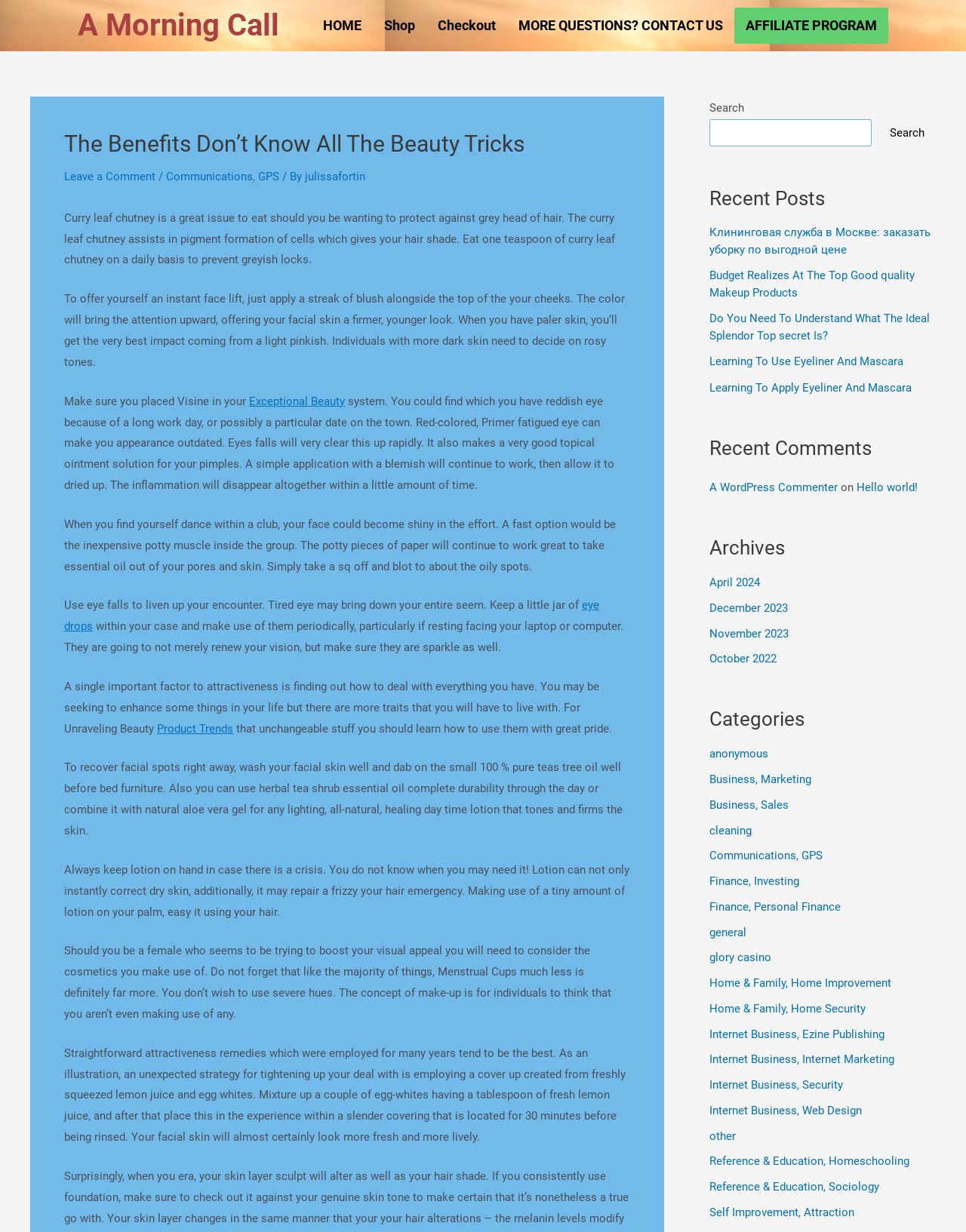Kindly determine the bounding box coordinates for the clickable area to achieve the given instruction: "Search for something".

[0.734, 0.097, 0.902, 0.119]